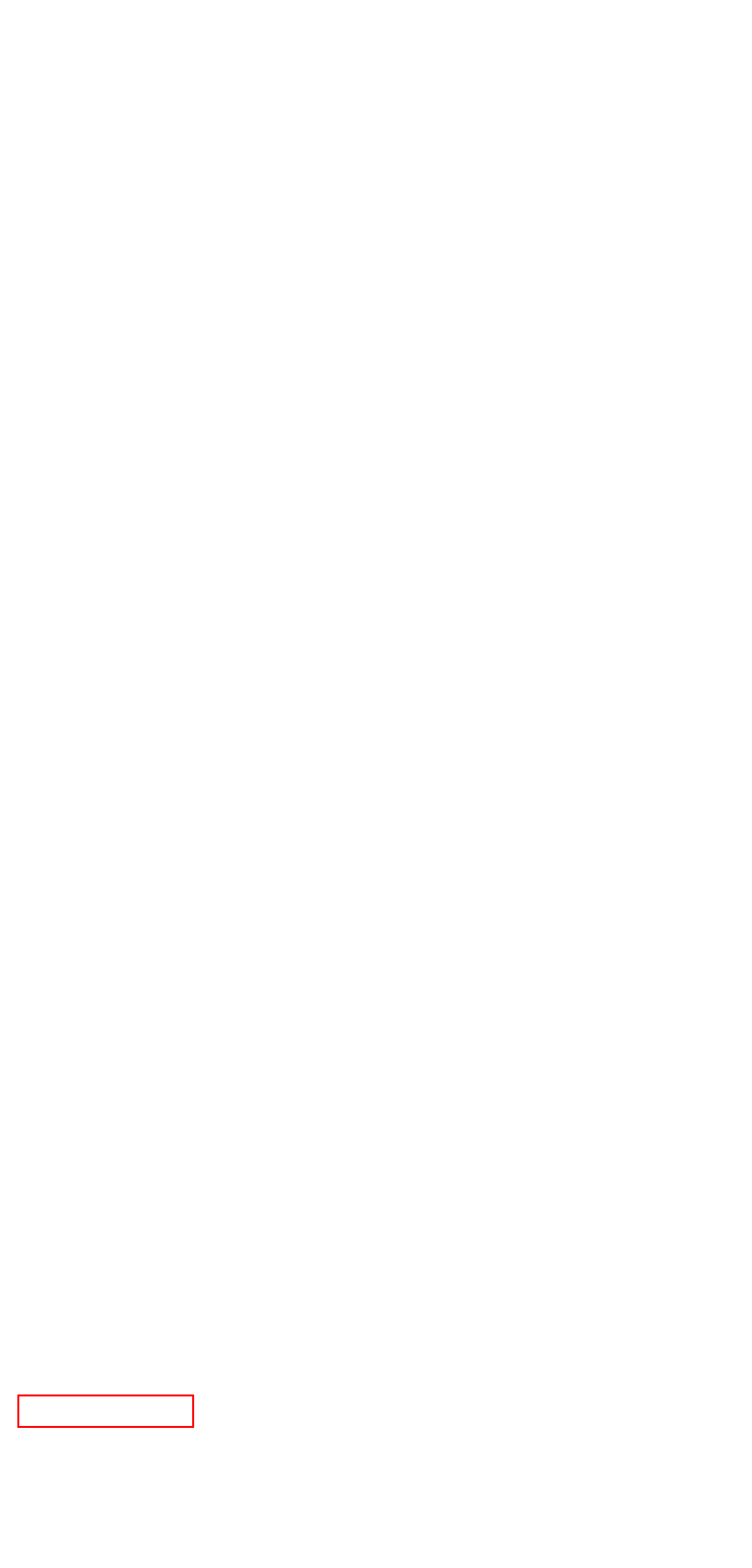A screenshot of a webpage is given, featuring a red bounding box around a UI element. Please choose the webpage description that best aligns with the new webpage after clicking the element in the bounding box. These are the descriptions:
A. Ponta Delgada, Sao Miguel – Sailing Mist
B. Carl – Sailing Mist
C. March 2022 – Sailing Mist
D. Carl – Page 9 – Sailing Mist
E. April 2022 – Sailing Mist
F. May 2022 – Sailing Mist
G. Carl – Page 3 – Sailing Mist
H. Rubicon, Lanzarote – Sailing Mist

E